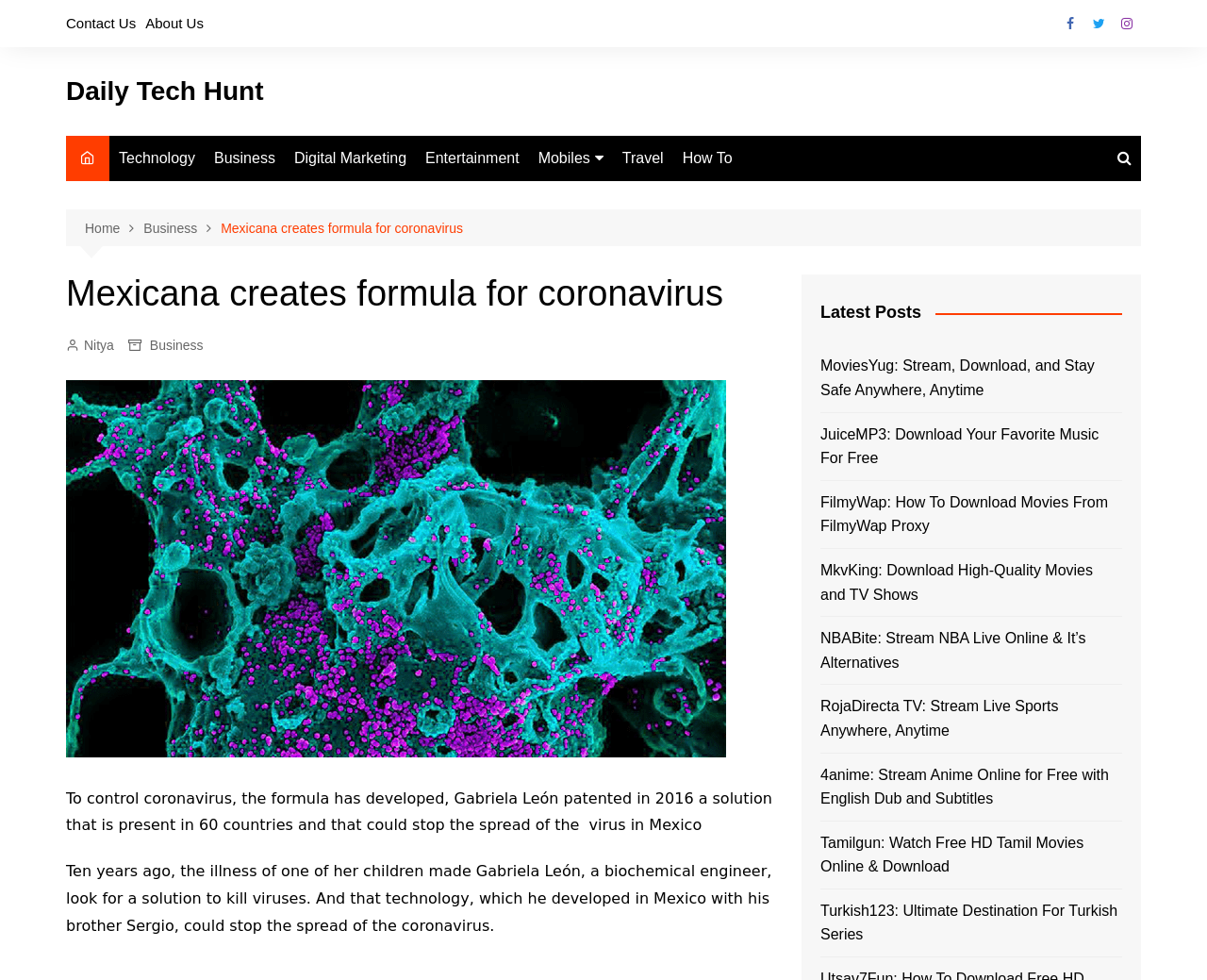Locate the bounding box coordinates of the element you need to click to accomplish the task described by this instruction: "Learn about Digital Marketing".

[0.236, 0.138, 0.345, 0.184]